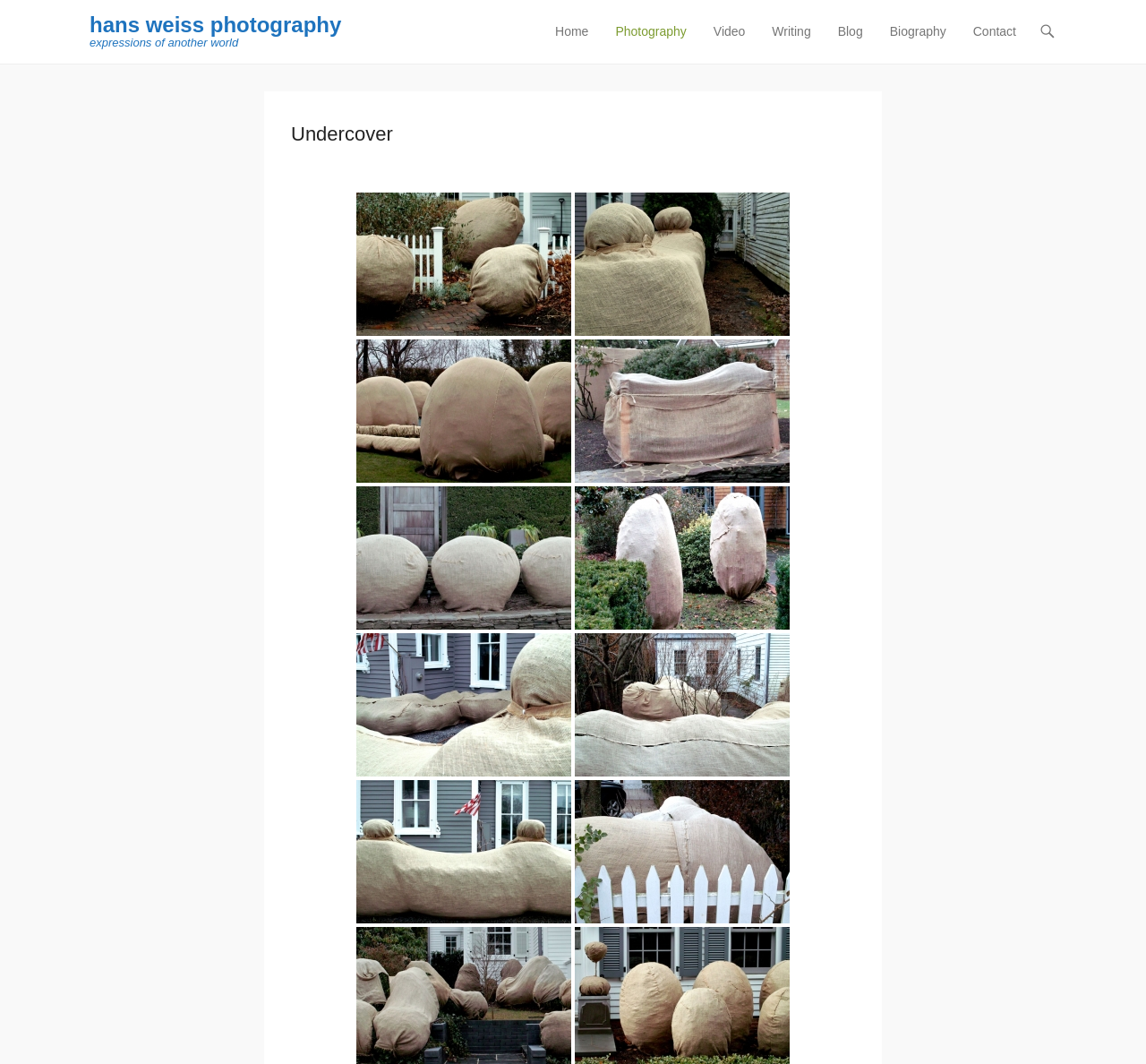What is the name of the photographer?
Please provide a detailed answer to the question.

The name of the photographer can be found in the heading 'hans weiss photography' at the top of the webpage.